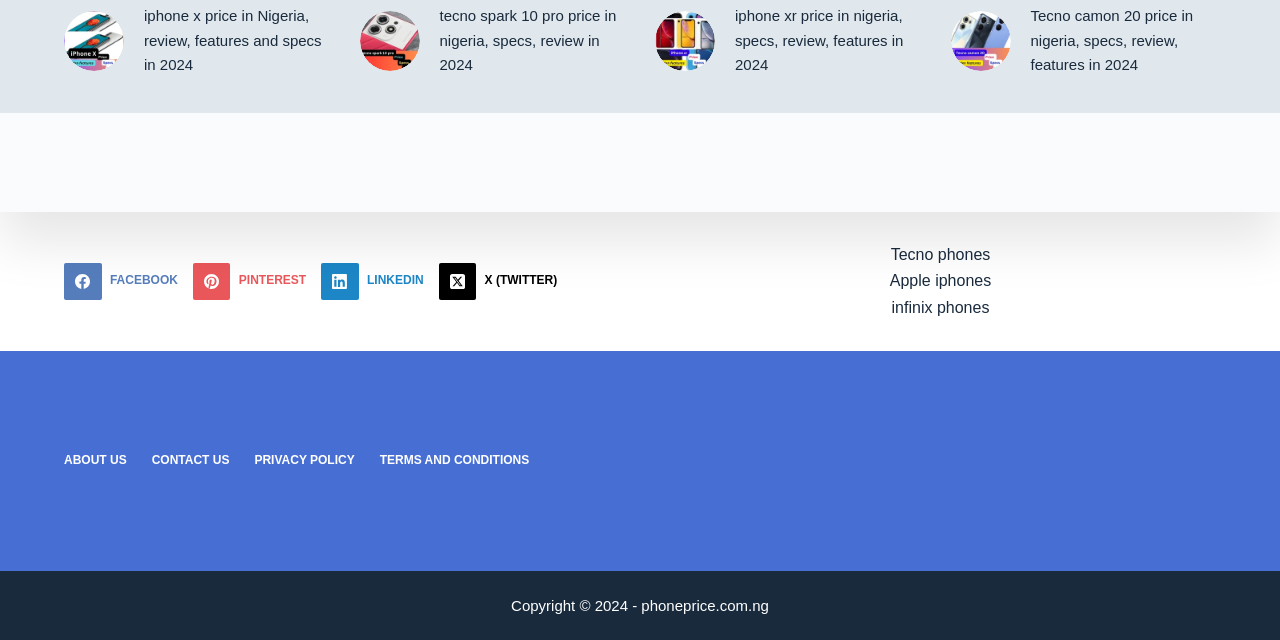Find the bounding box coordinates for the HTML element described as: "Facebook". The coordinates should consist of four float values between 0 and 1, i.e., [left, top, right, bottom].

[0.05, 0.41, 0.139, 0.469]